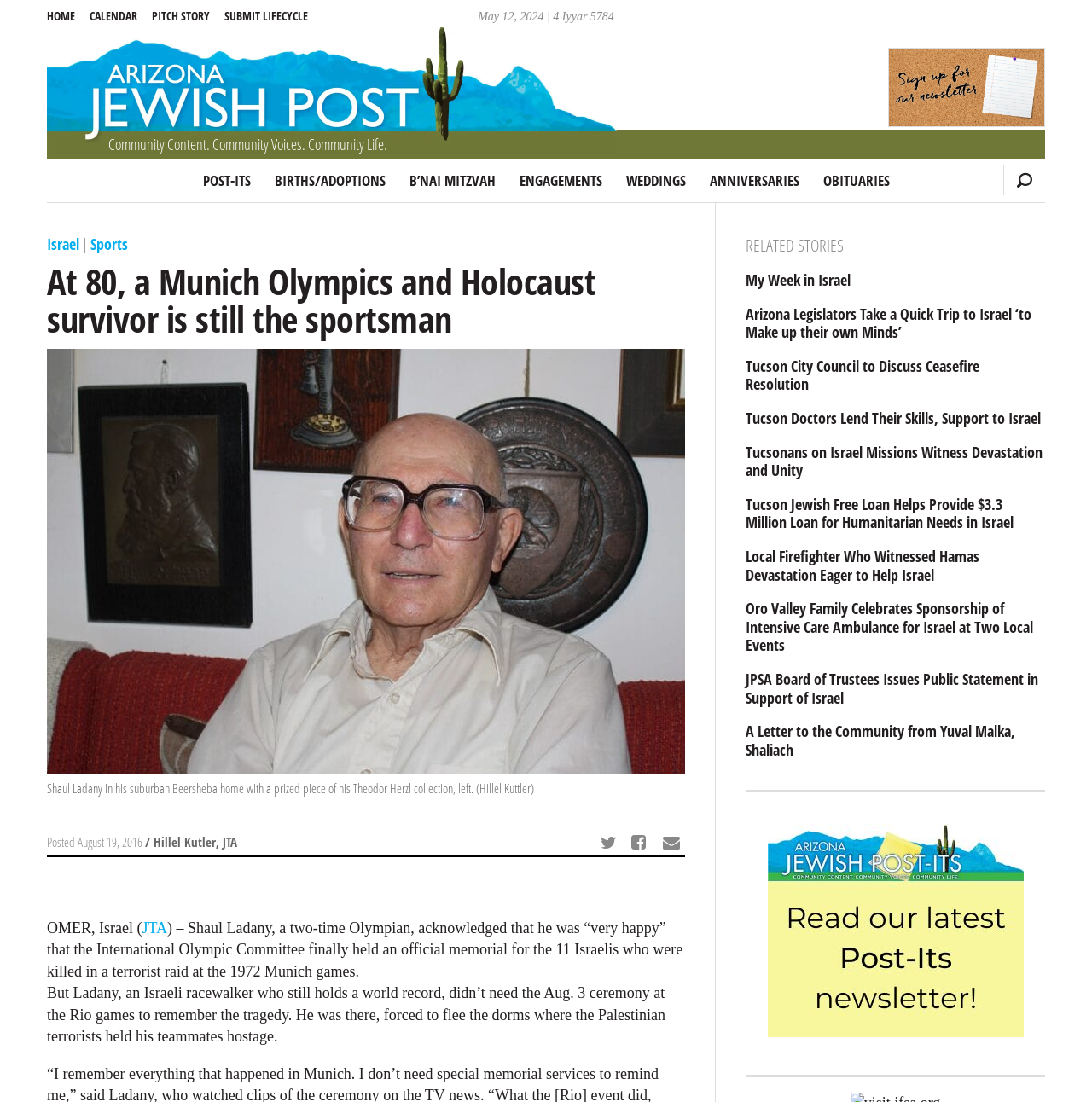Using the information from the screenshot, answer the following question thoroughly:
What is the category of the article?

I found the category of the article by looking at the header element with the content 'Israel | Sports' which is located at the top of the article.